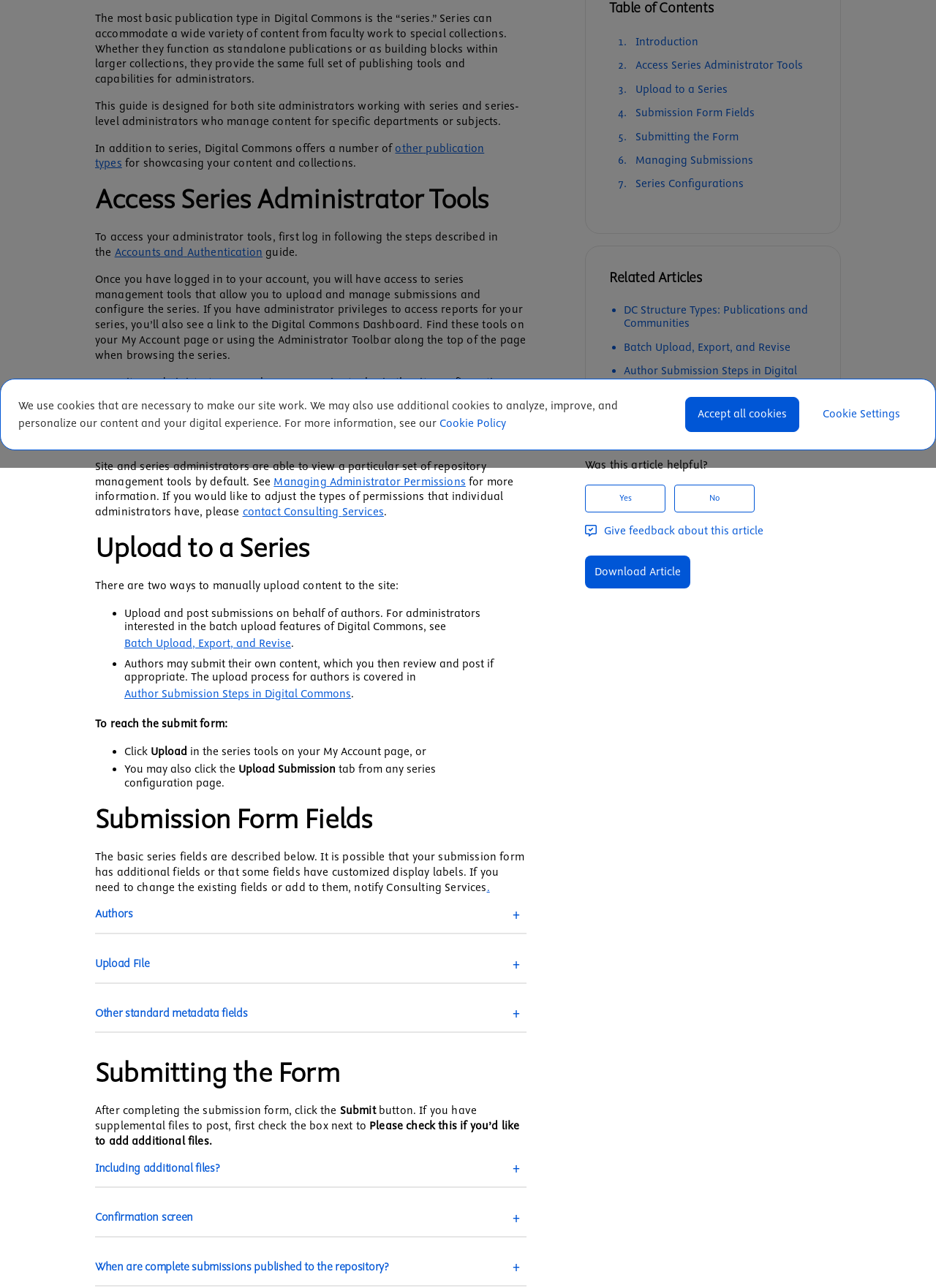Please find the bounding box for the UI component described as follows: "Authors".

[0.102, 0.705, 0.562, 0.725]